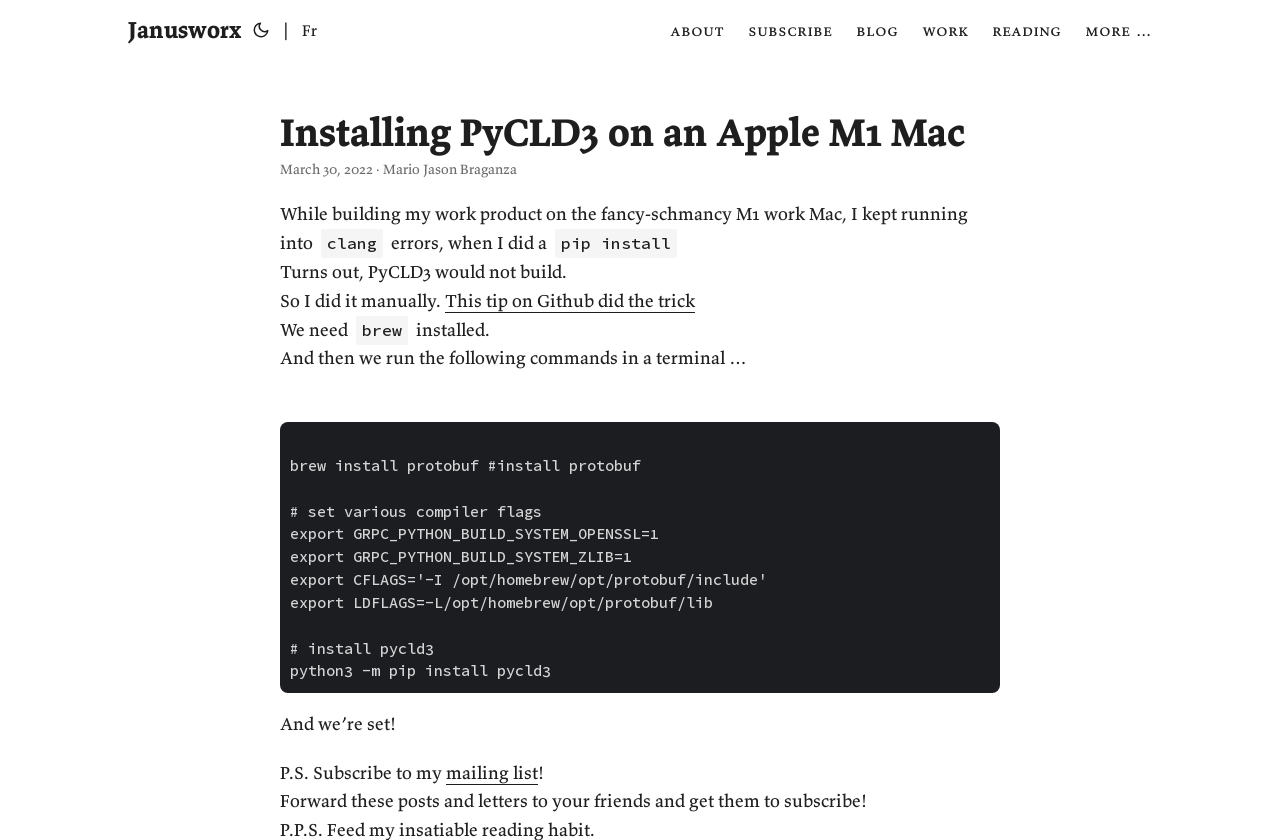Determine the bounding box coordinates of the section to be clicked to follow the instruction: "Click the 'blog' link". The coordinates should be given as four float numbers between 0 and 1, formatted as [left, top, right, bottom].

[0.669, 0.0, 0.702, 0.071]